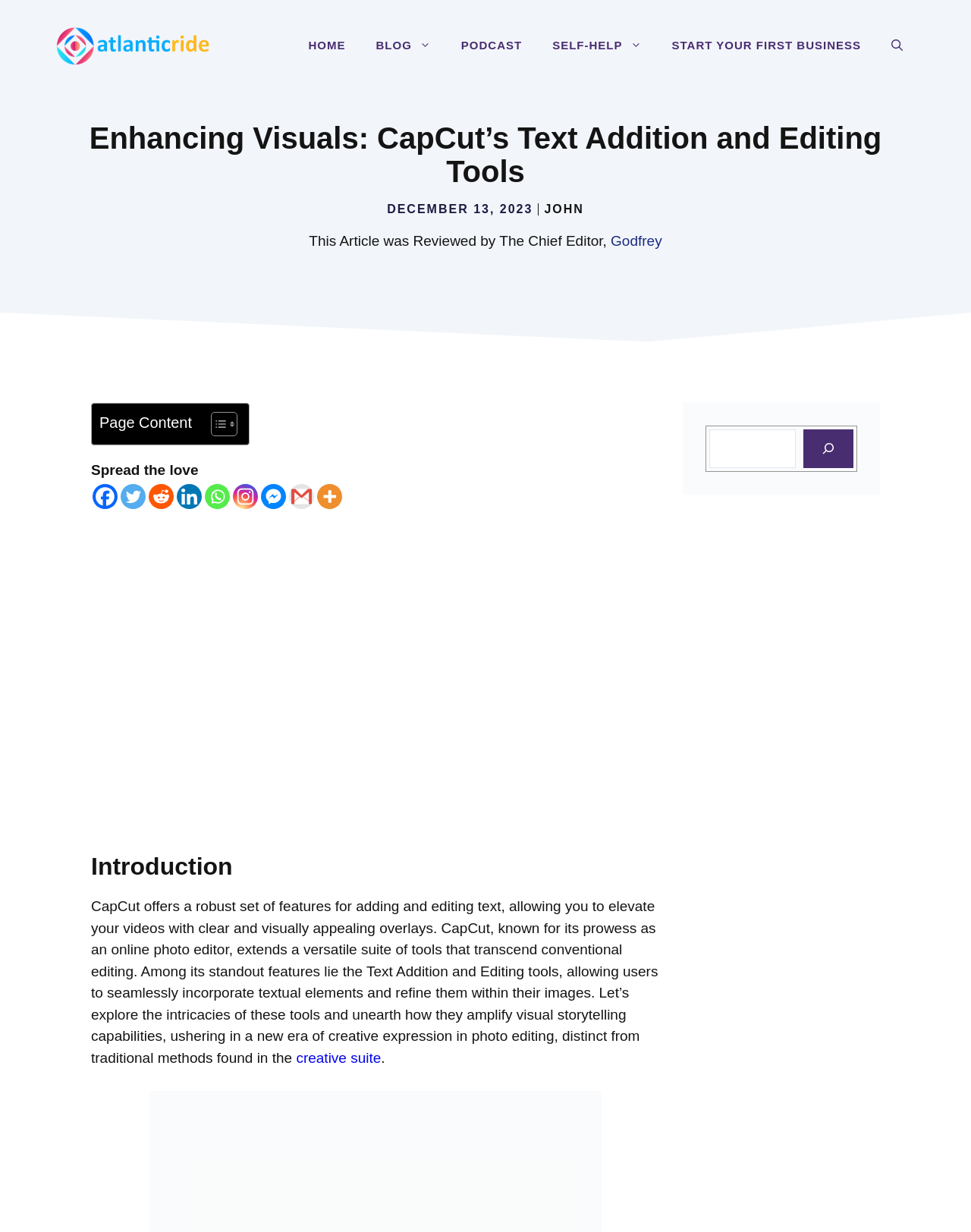Detail the features and information presented on the webpage.

The webpage is about CapCut's text addition and editing tools, with a focus on enhancing visuals in video editing. At the top, there is a banner with the site's name, "AtlanticRide", accompanied by a logo image. Below the banner, a navigation menu with links to "HOME", "BLOG", "PODCAST", and "START YOUR FIRST BUSINESS" is situated. On the right side of the navigation menu, there is a search button and a "SELF-HELP" static text.

The main content area begins with a heading that reads "Enhancing Visuals: CapCut's Text Addition and Editing Tools". Below the heading, there is a time element displaying the date "DECEMBER 13, 2023", followed by a link to the author, "JOHN". A static text mentions that the article was reviewed by the Chief Editor, "Godfrey".

The main article content is divided into sections, with a table of contents on the left side. The table of contents has links to toggle its visibility and a series of social media sharing links, including Facebook, Twitter, Reddit, and more. Below the table of contents, there is a figure element containing an iframe with a video titled "7 FREE Ways to Make Your Videos 10X Better | CapCut Editing".

The article's introduction is headed by a subheading "Introduction", followed by a lengthy paragraph of text that describes CapCut's text addition and editing tools, highlighting their capabilities in enhancing visual storytelling. The paragraph includes a link to the "creative suite". On the right side of the article, there is a complementary section with a search box, allowing users to search for specific content.